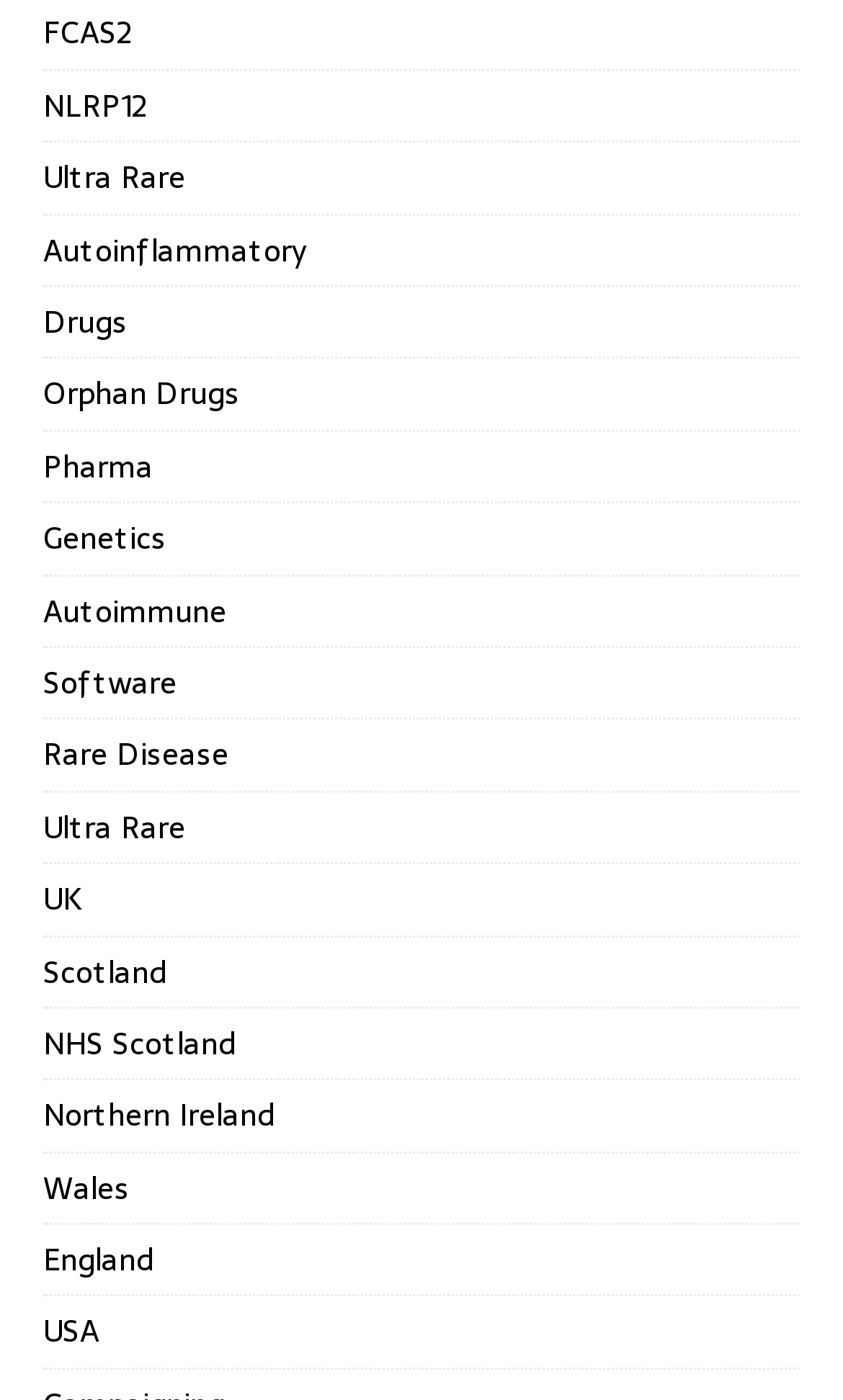What is the first link on the webpage?
Use the image to answer the question with a single word or phrase.

NLRP12